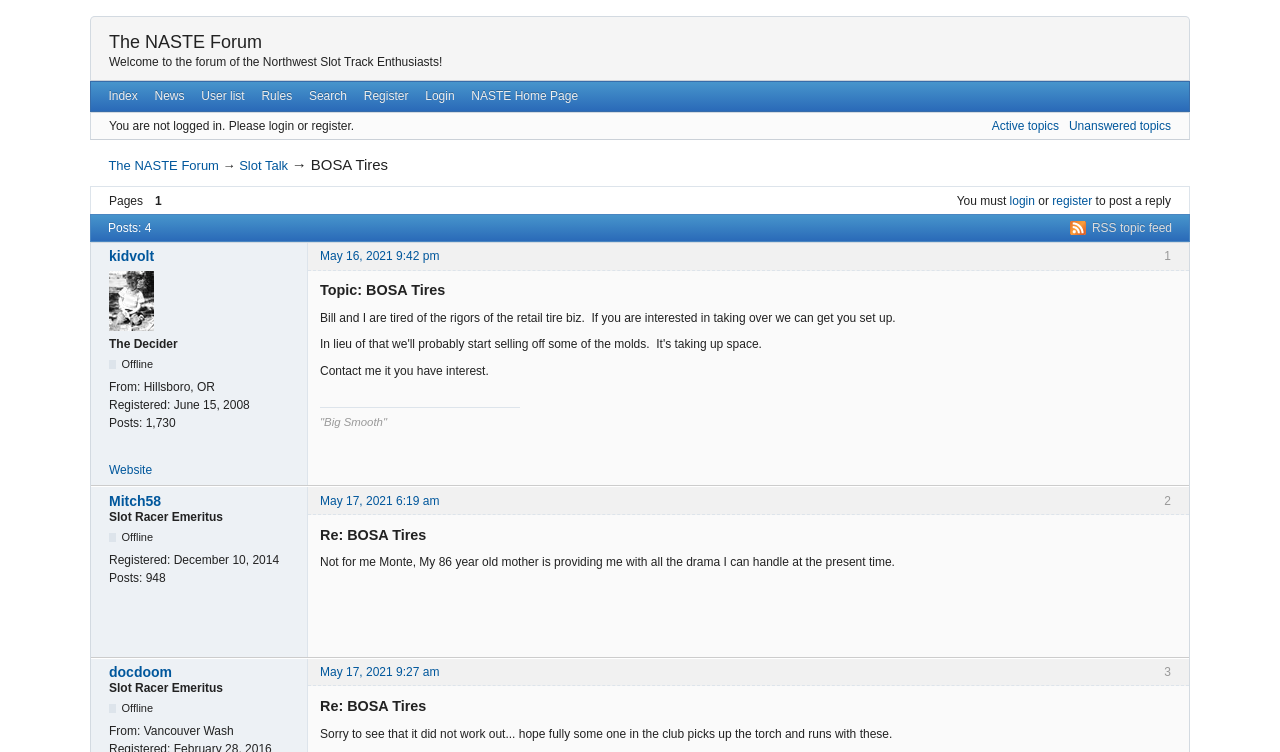Please identify the bounding box coordinates of the element that needs to be clicked to perform the following instruction: "Visit the home page".

None